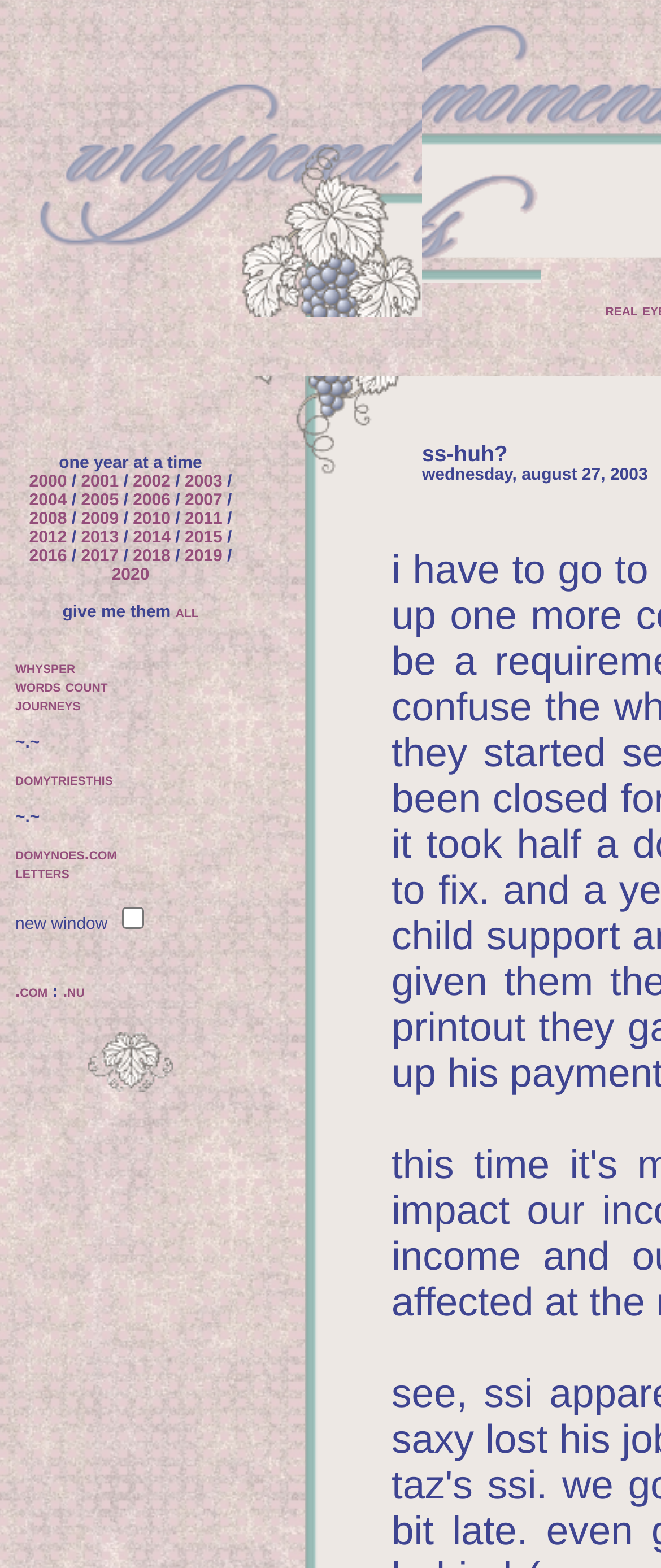Please locate the bounding box coordinates of the element that should be clicked to achieve the given instruction: "click the link whysper".

[0.023, 0.421, 0.114, 0.432]